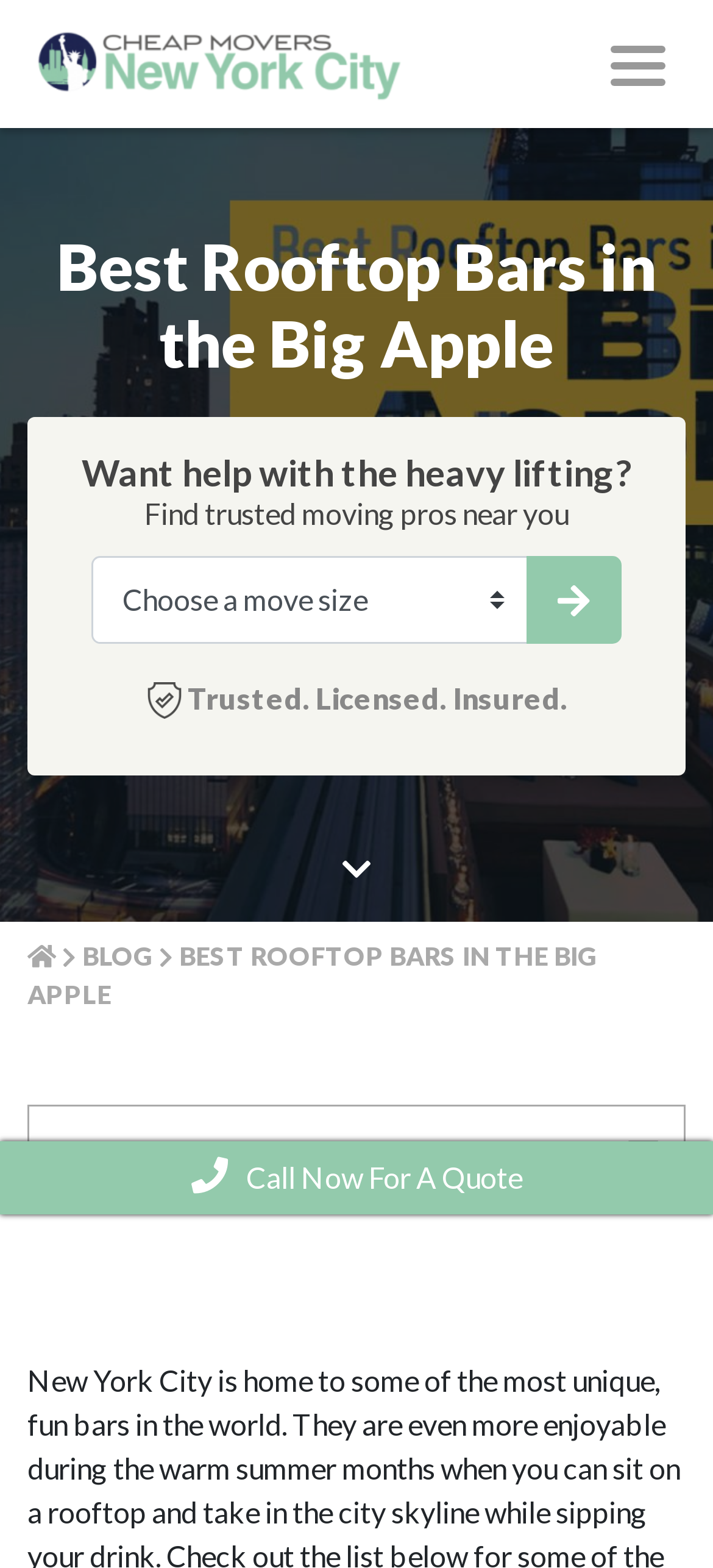What is the text above the combobox?
Please provide a full and detailed response to the question.

The text above the combobox is 'Find trusted moving pros near you', which is a prompt to use the combobox to find trusted moving professionals.